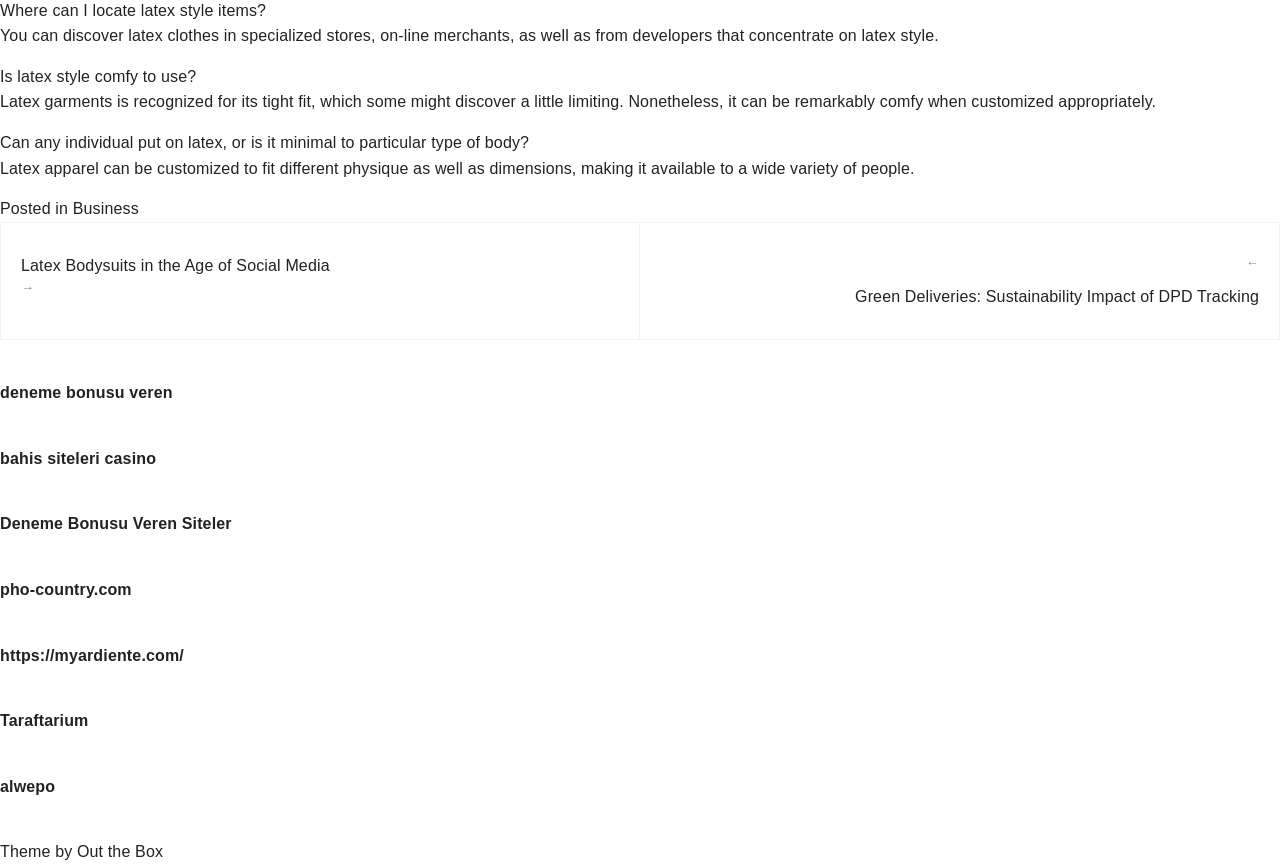Using the description "Adventure education", locate and provide the bounding box of the UI element.

None